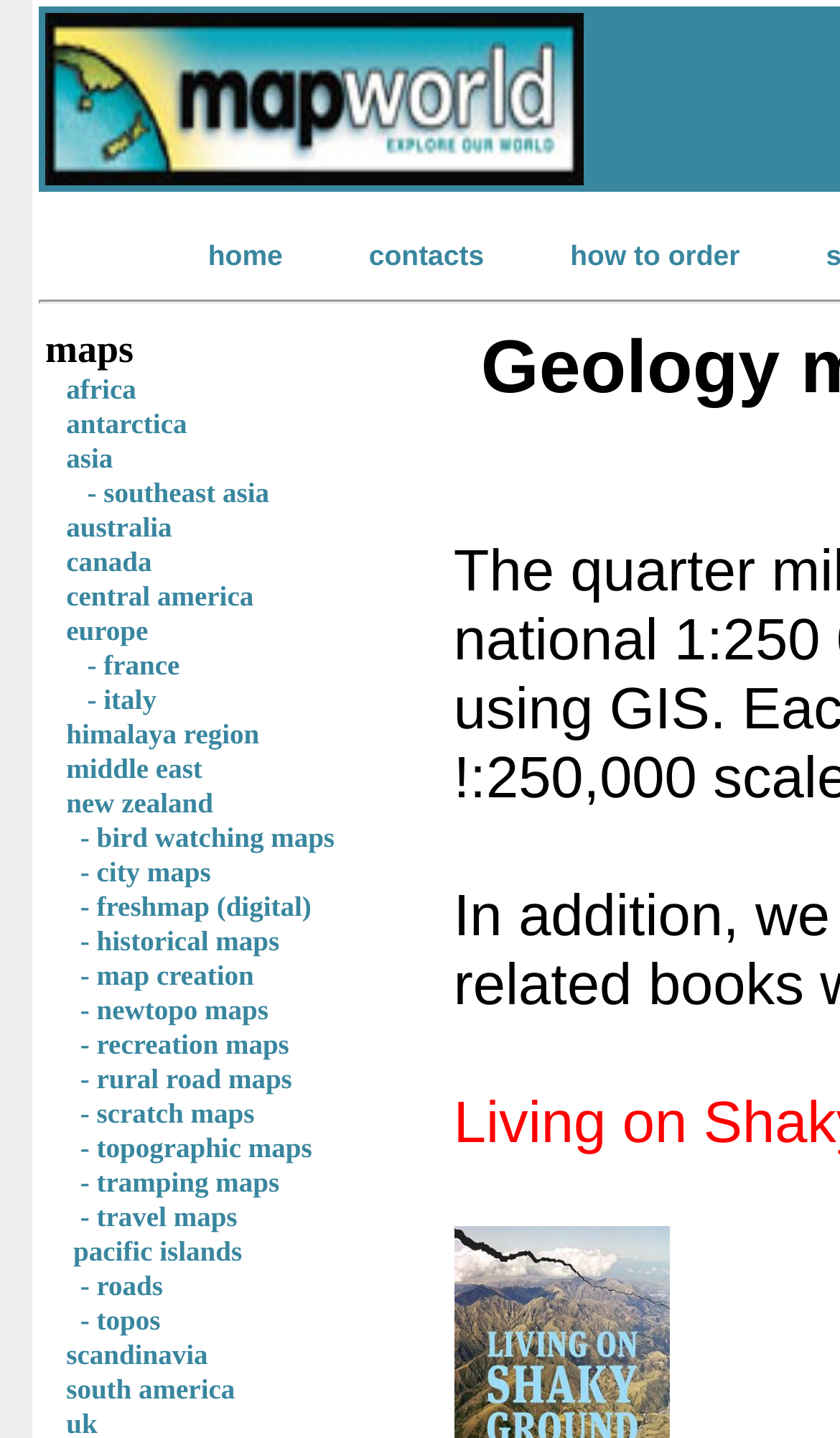How many continents are listed on the webpage?
Based on the screenshot, respond with a single word or phrase.

7